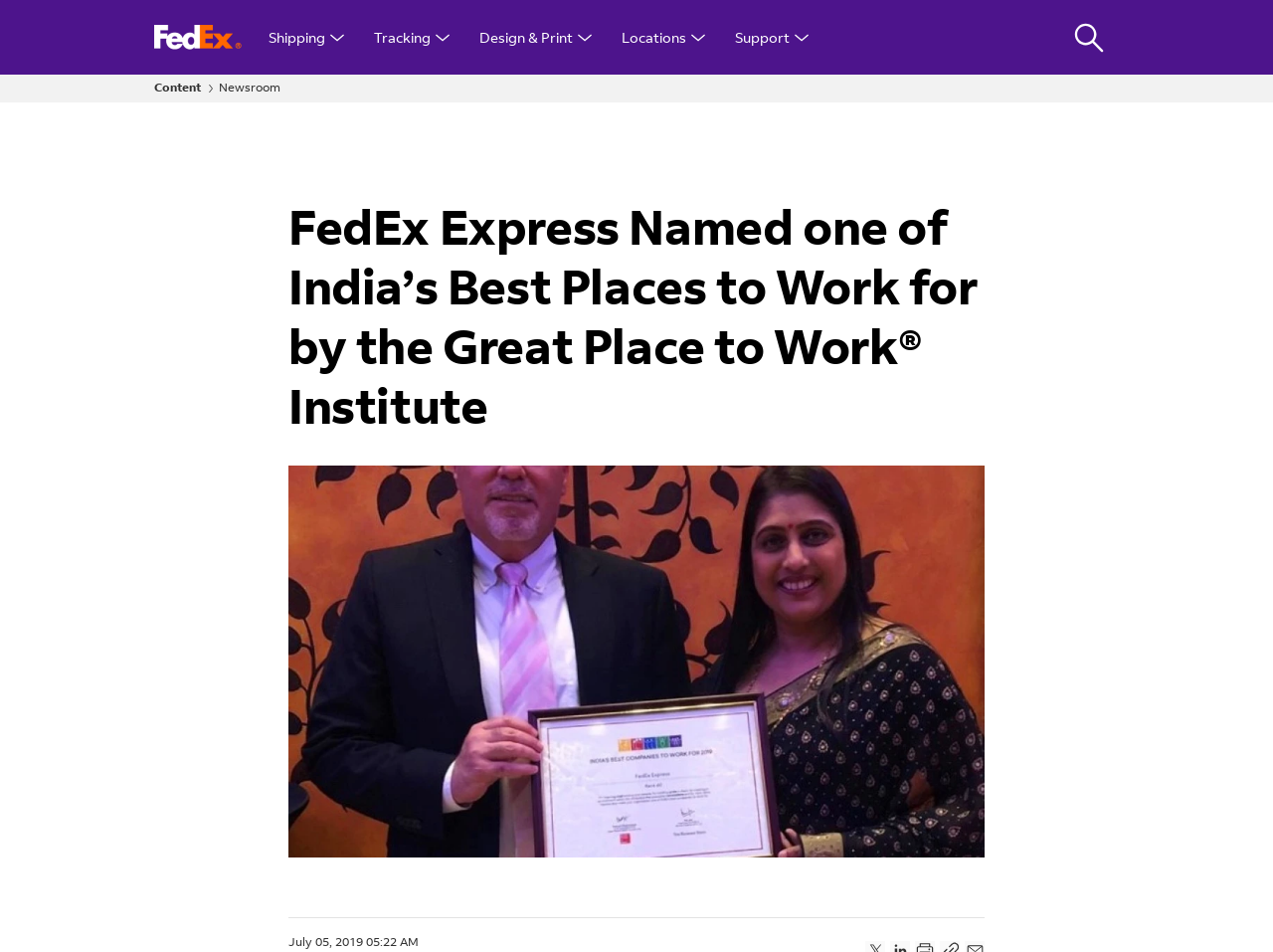Determine the coordinates of the bounding box for the clickable area needed to execute this instruction: "Read the newsroom".

[0.172, 0.084, 0.22, 0.099]